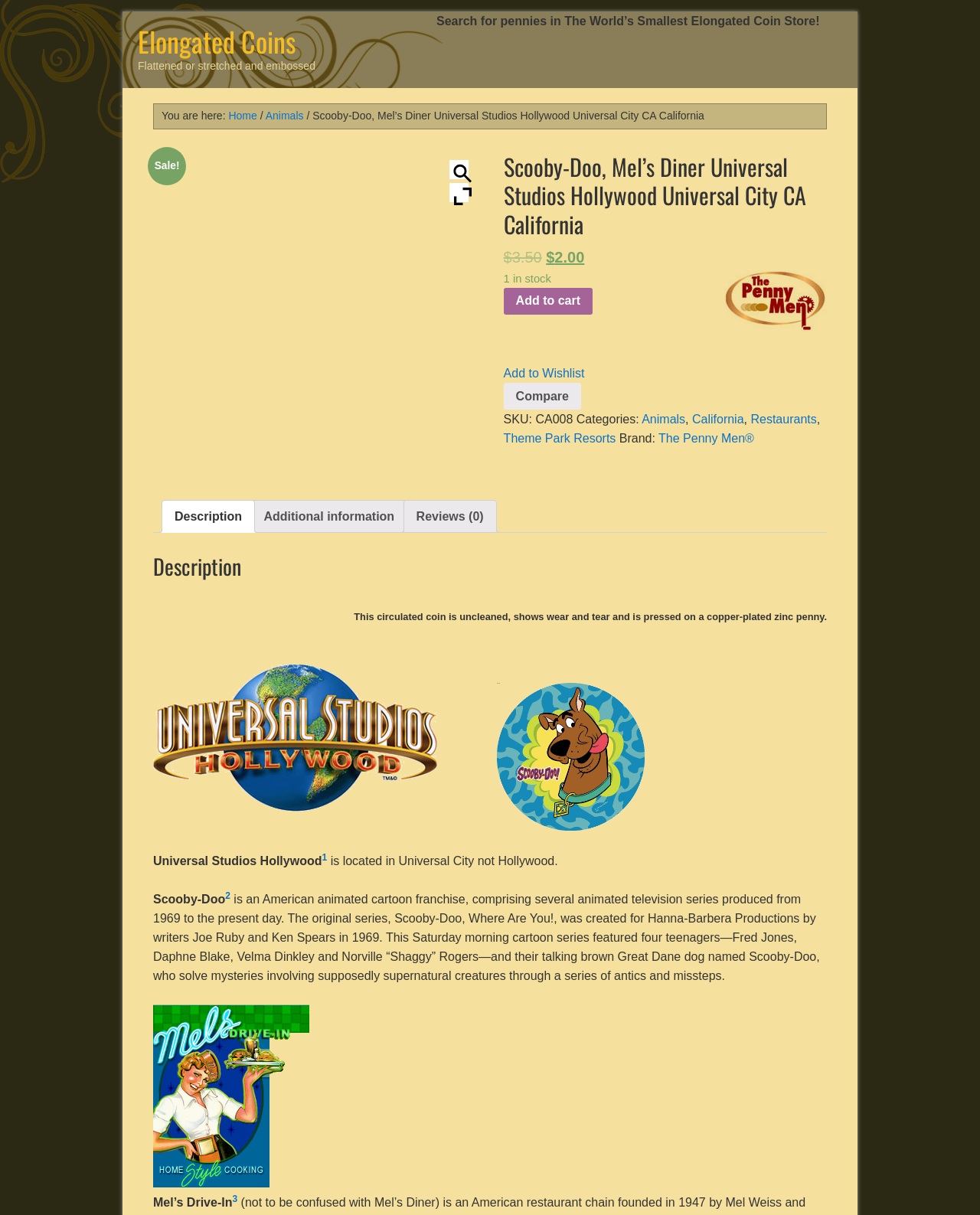What is the name of the cartoon franchise?
Using the screenshot, give a one-word or short phrase answer.

Scooby-Doo